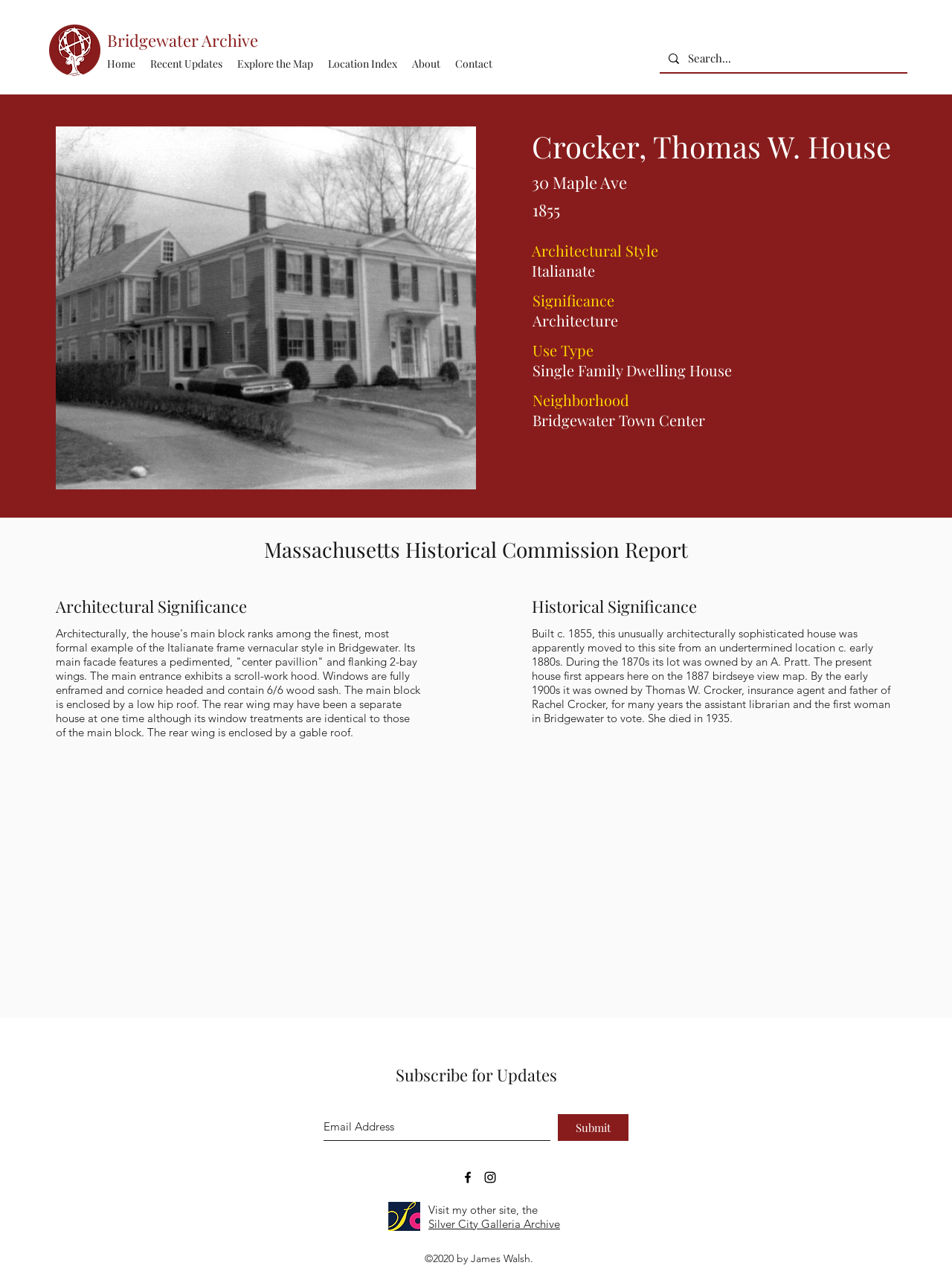Detail the various sections and features present on the webpage.

This webpage is about the history of Bridgewater, MA, specifically focusing on buildings and locations. At the top left corner, there is a Bridgewater seal and a logo of the Bridgewater Archive. Next to them is a link to the Bridgewater Archive website. Below these elements, there is a navigation menu with links to different sections of the website, including Home, Recent Updates, Explore the Map, Location Index, About, and Contact.

On the right side of the navigation menu, there is a search bar with a magnifying glass icon. Below the search bar, there is a main content area that takes up most of the page. The main content is divided into several sections, each with its own heading. The first section is about a specific building, the Crocker, Thomas W. House, located at 30 Maple Ave. The section provides information about the building's architectural style, significance, use type, and neighborhood.

Below this section, there is a heading about the Massachusetts Historical Commission Report, followed by a section about the architectural significance of the building. This section includes a detailed description of the building's features, such as its facade, entrance, windows, and roof.

The next section is about the historical significance of the building, including its history of ownership and changes over time. Below this section, there is an embedded Google Maps iframe that shows the location of the building.

Further down the page, there is a slideshow section with a call-to-action to subscribe for updates. Users can enter their email address and click the Submit button to subscribe. Below the slideshow section, there is a social bar with links to the Bridgewater Archive's Facebook and Instagram pages.

At the bottom of the page, there are links to other websites, including the Silver City Galleria Archive, and a copyright notice stating that the content is owned by James Walsh.